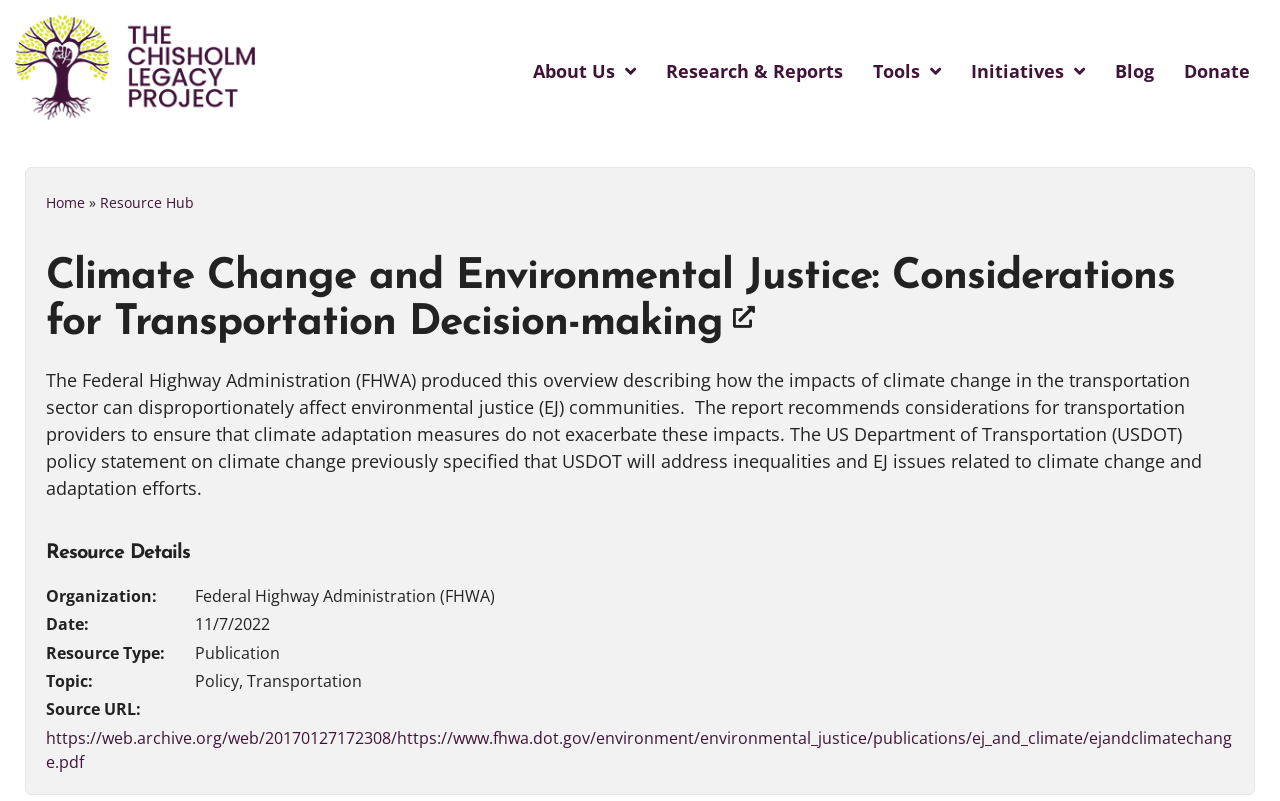Please specify the bounding box coordinates in the format (top-left x, top-left y, bottom-right x, bottom-right y), with all values as floating point numbers between 0 and 1. Identify the bounding box of the UI element described by: Research & Reports

[0.513, 0.065, 0.666, 0.112]